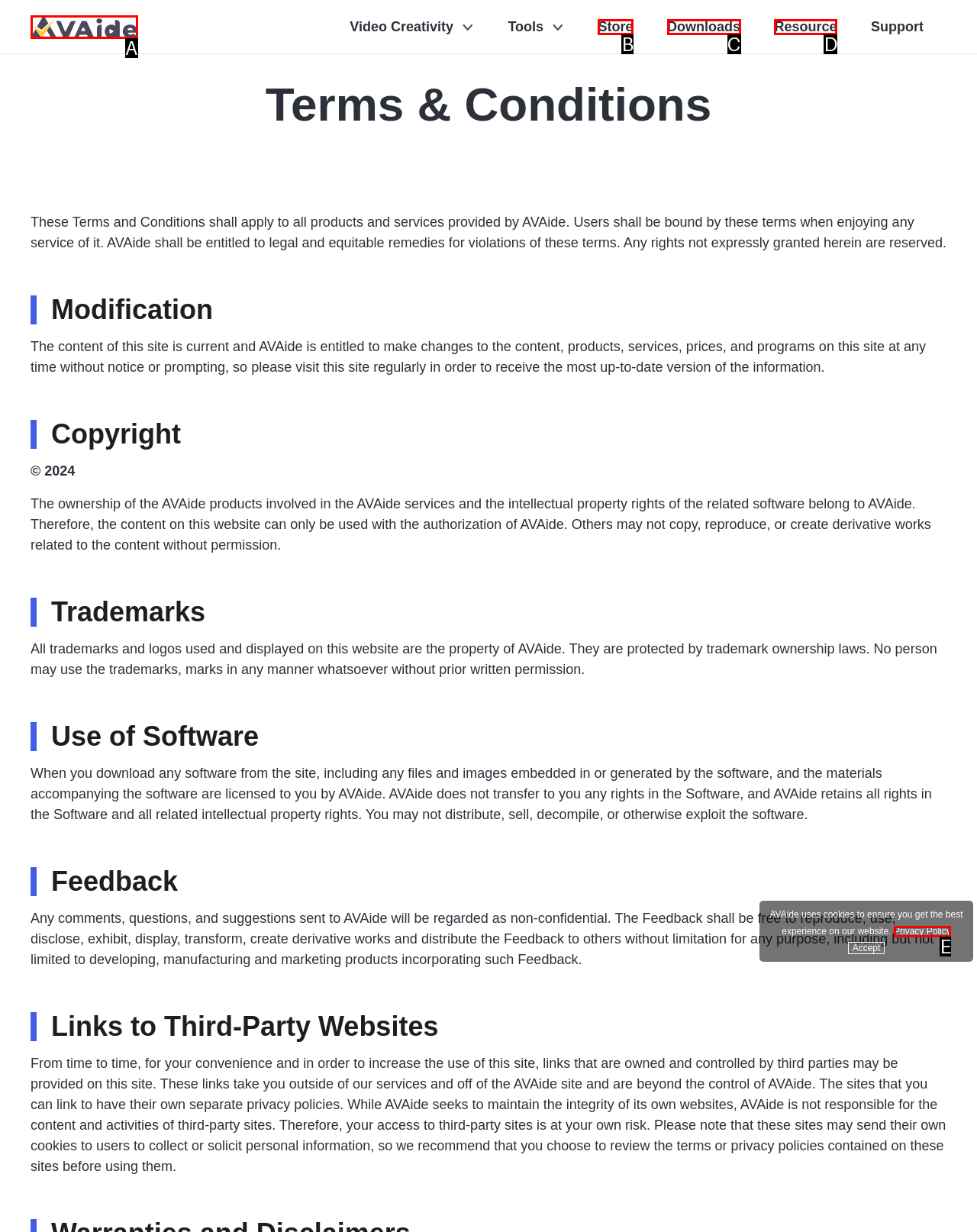From the given choices, determine which HTML element matches the description: Privacy Policy. Reply with the appropriate letter.

E